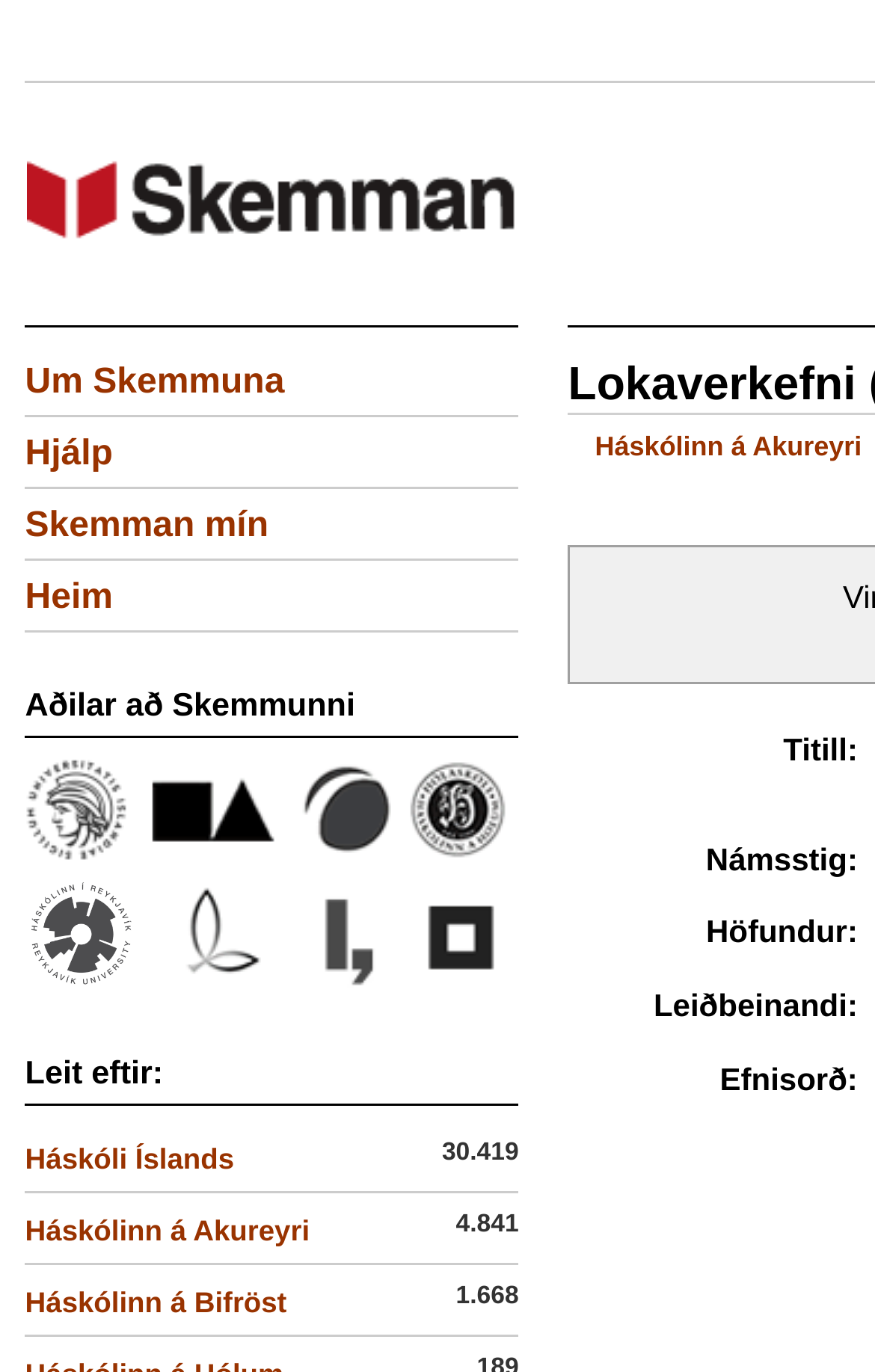Find the bounding box coordinates of the clickable area required to complete the following action: "Send an email".

None